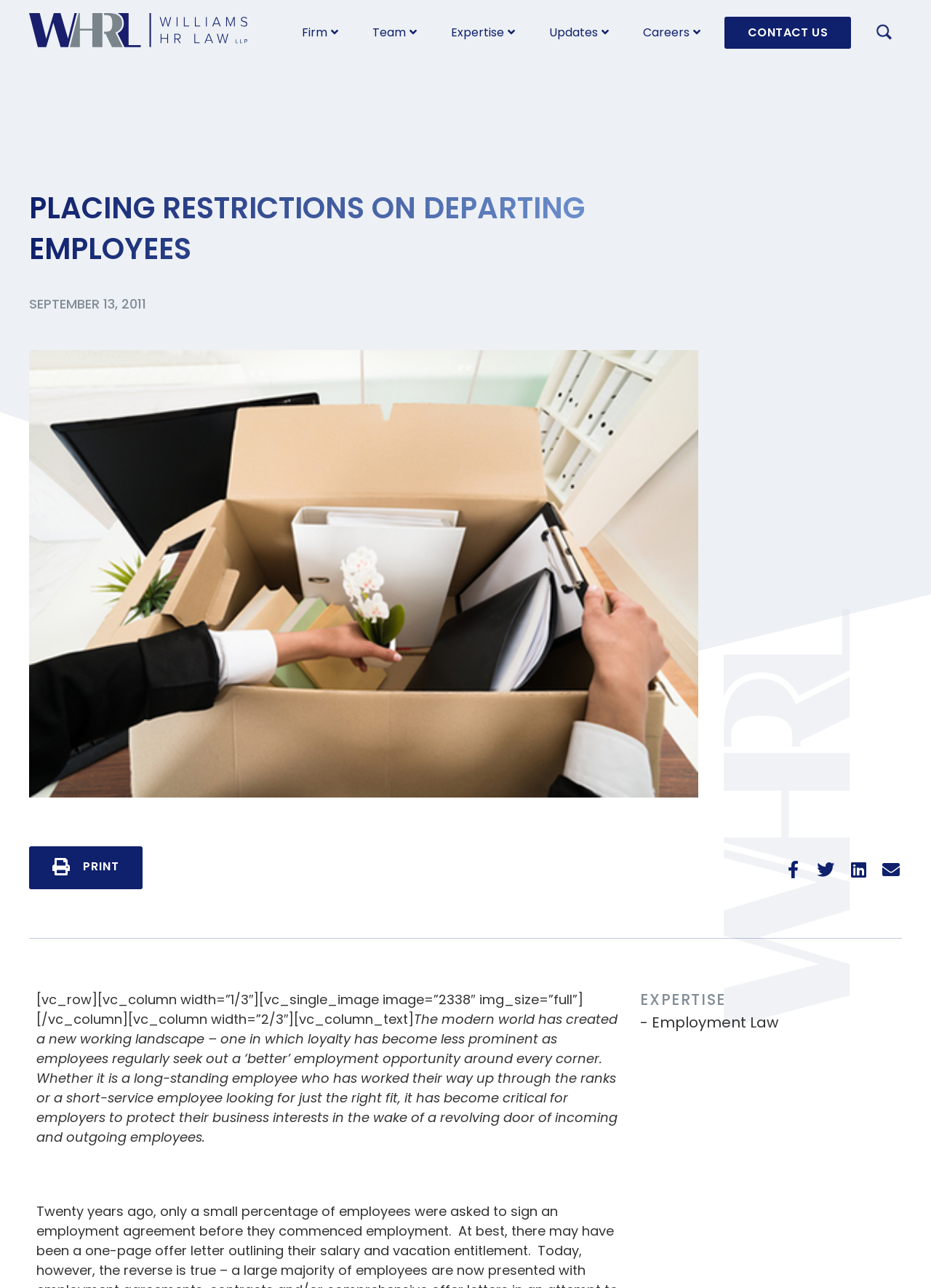Using the given description, provide the bounding box coordinates formatted as (top-left x, top-left y, bottom-right x, bottom-right y), with all values being floating point numbers between 0 and 1. Description: Expertise

[0.484, 0.019, 0.553, 0.032]